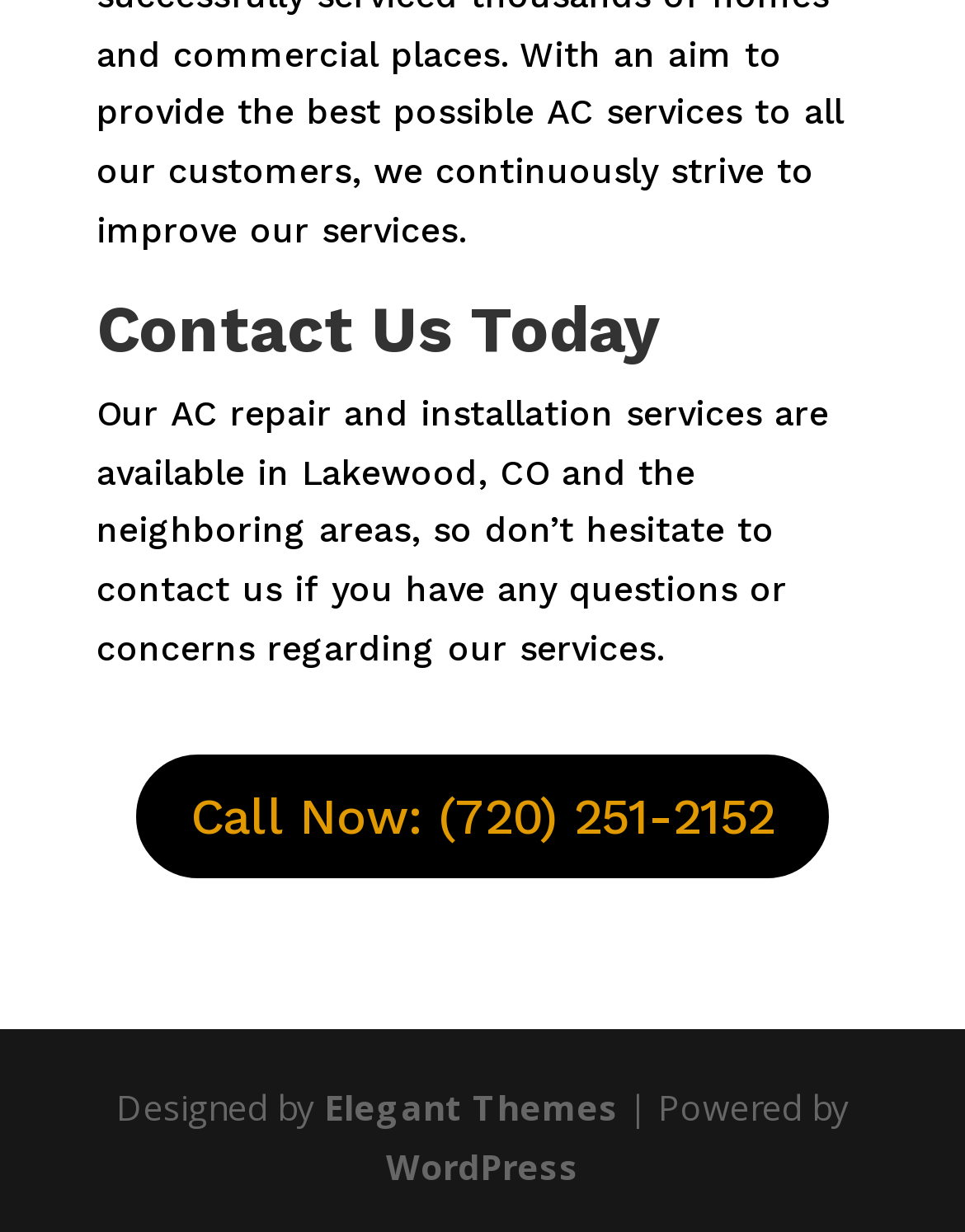Who designed the website?
Refer to the image and give a detailed answer to the question.

The information about the website designer can be found in the link 'Elegant Themes' which is located at the bottom of the page, in the footer section, next to the text 'Designed by'.